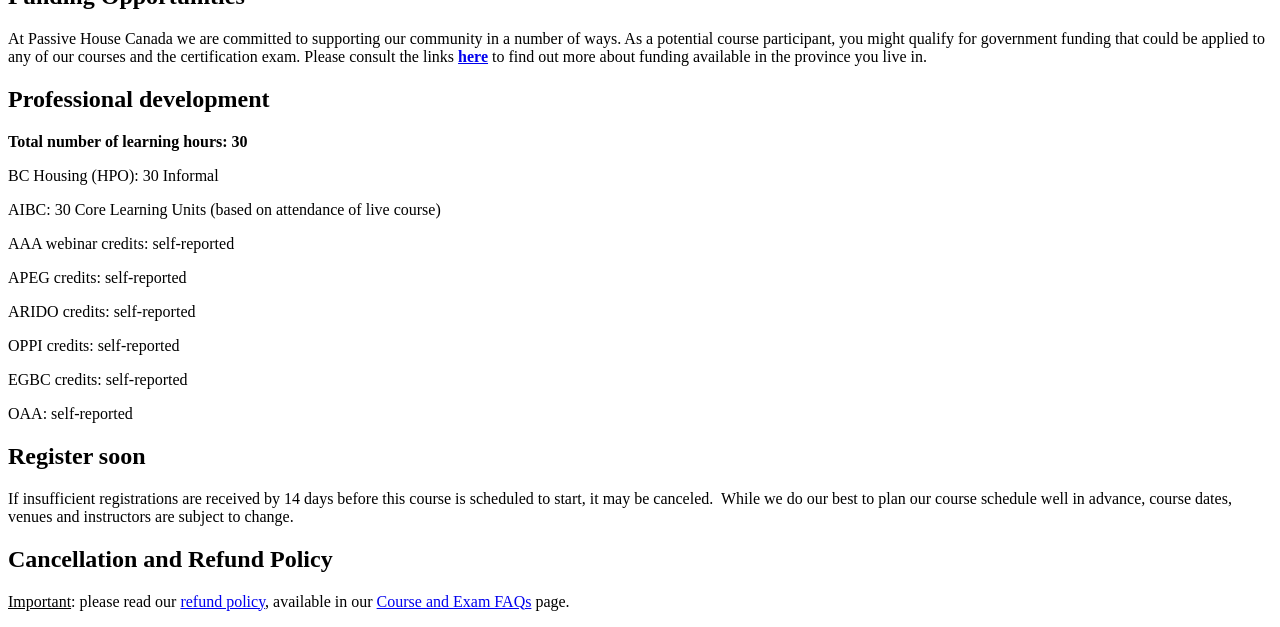Kindly respond to the following question with a single word or a brief phrase: 
What is the cancellation policy for this course?

Read refund policy